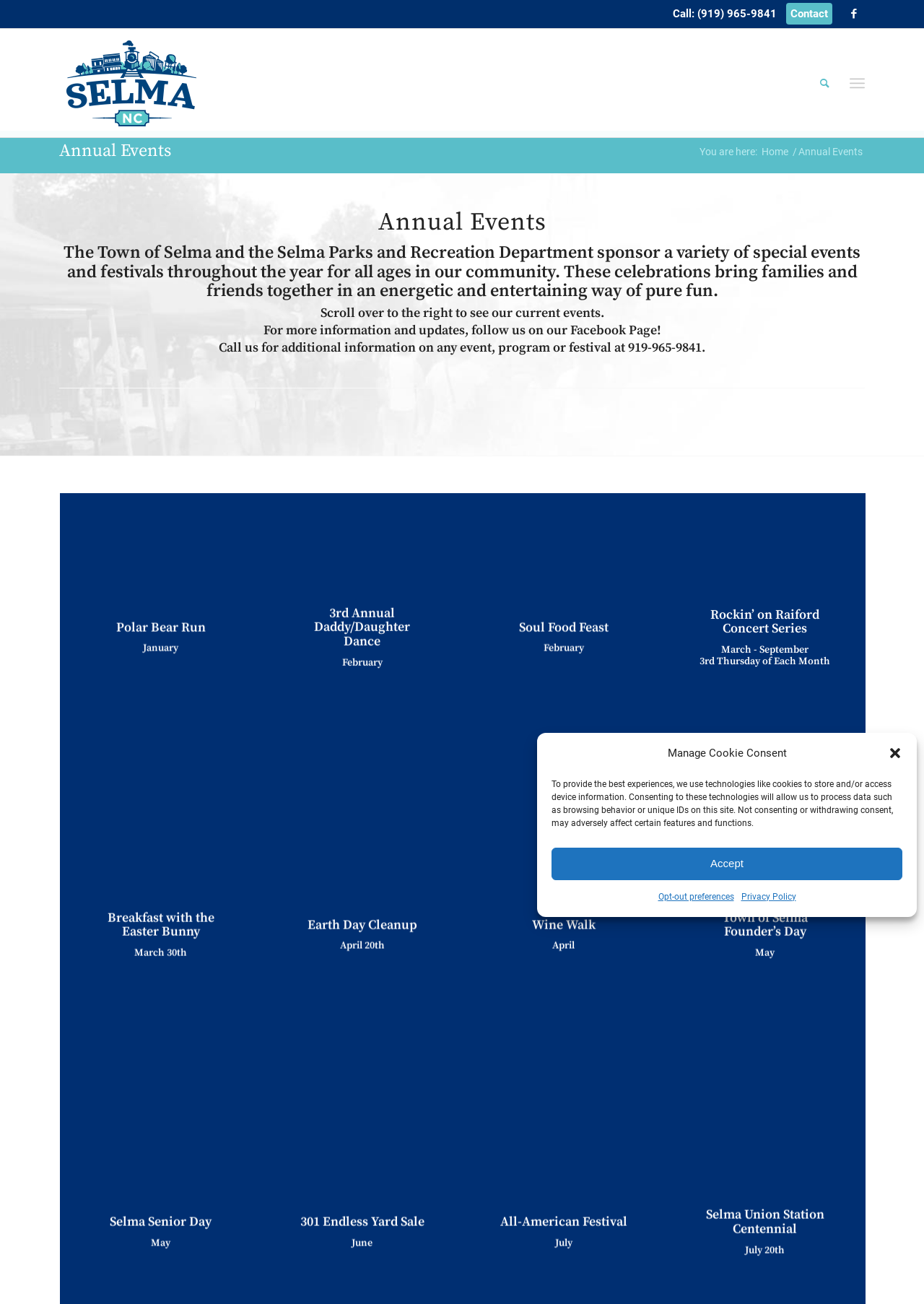Create an elaborate caption that covers all aspects of the webpage.

The webpage is about the Annual Events of the Town of Selma. At the top, there is a dialog box for managing cookie consent, which includes a close button, a description of the cookie policy, and options to accept or opt-out. Below this, there are links to Facebook, a menu with options to call or contact the town, and a link to the town's website.

The main content of the page is divided into sections, each describing a different annual event. The events are listed in a horizontal layout, with each event taking up a portion of the page. The events include the Polar Bear Run, the 3rd Annual Daddy/Daughter Dance, the Soul Food Feast, the Rockin' on Raiford Concert Series, Breakfast with the Easter Bunny, the Earth Day Cleanup, the Wine Walk, the Town of Selma Founder's Day, Selma Senior Day, the 301 Endless Yard Sale, and the All-American Festival.

Each event section includes a heading with the event name and date, and some events have additional links to more information or registration pages. The events are arranged in a scrolling layout, with the user able to scroll to the right to see more events.

At the top of the page, there is a heading that reads "Annual Events" and a breadcrumb trail that shows the user's current location on the website. There is also a search bar and a menu button at the top right corner of the page.